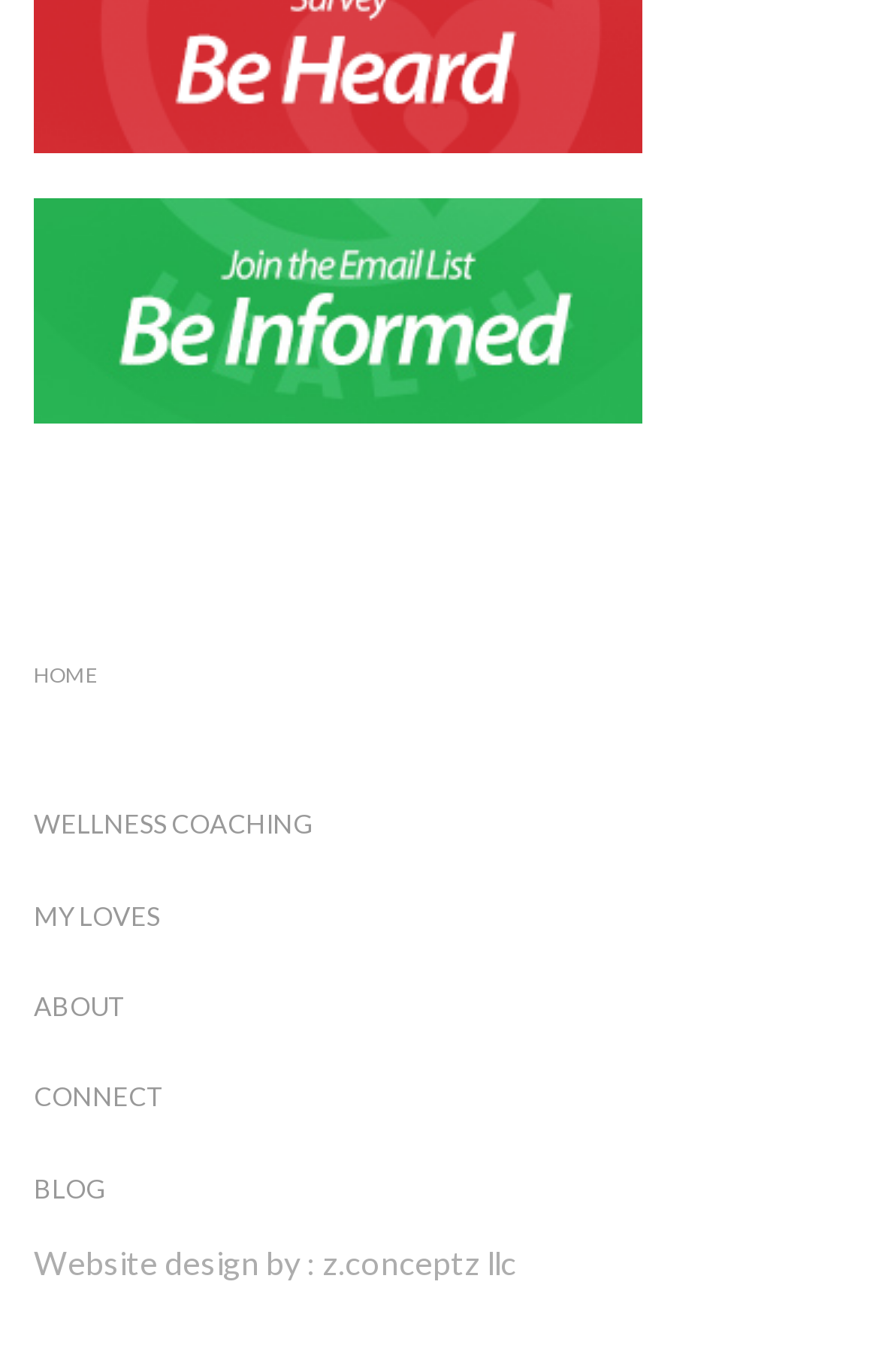How many links are there in the navigation menu?
Provide a concise answer using a single word or phrase based on the image.

6